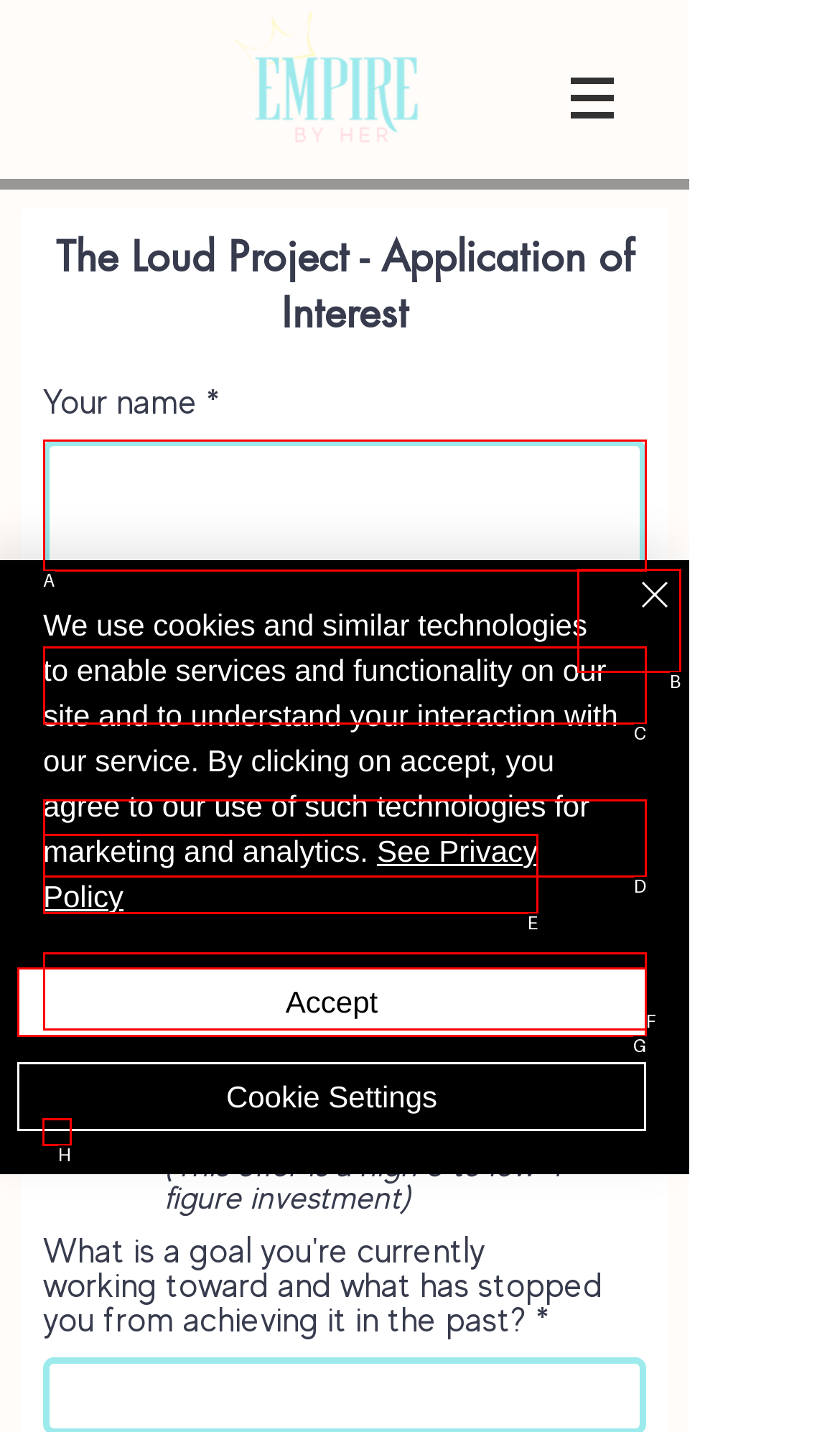Select the appropriate HTML element that needs to be clicked to finish the task: Check the commitment checkbox
Reply with the letter of the chosen option.

H